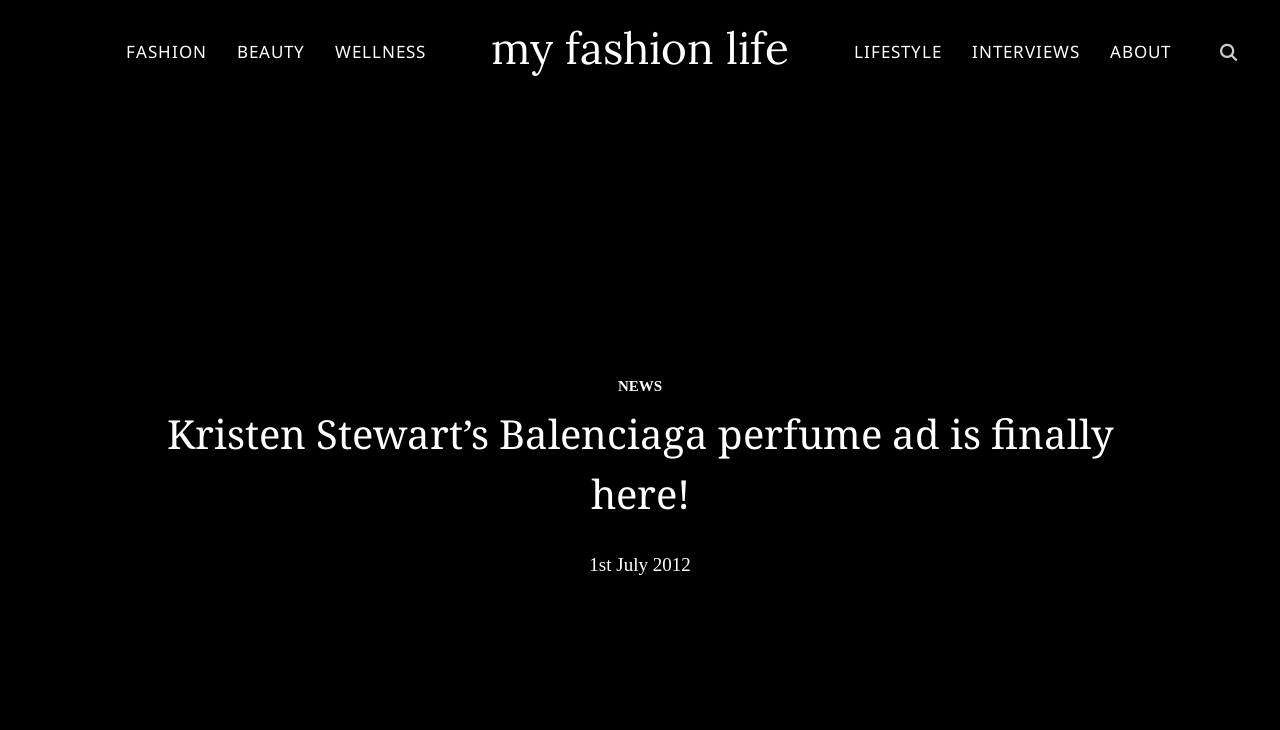What is the category of the article?
Look at the webpage screenshot and answer the question with a detailed explanation.

Based on the navigation links at the top of the webpage, I can see that the categories are FASHION, BEAUTY, WELLNESS, LIFESTYLE, and INTERVIEWS. Since the article title is 'Kristen Stewart’s Balenciaga perfume ad is finally here!', I can infer that the category of the article is FASHION.